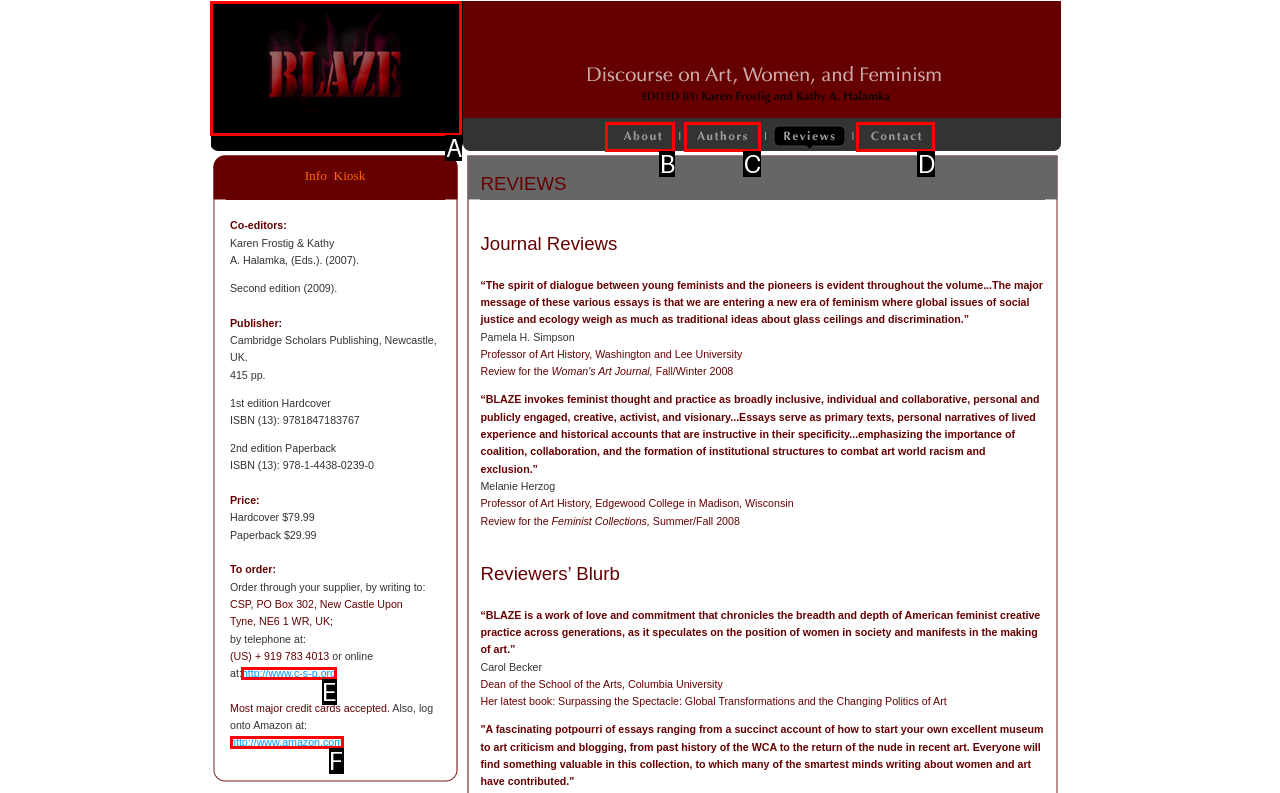Select the letter from the given choices that aligns best with the description: name="Image63". Reply with the specific letter only.

C